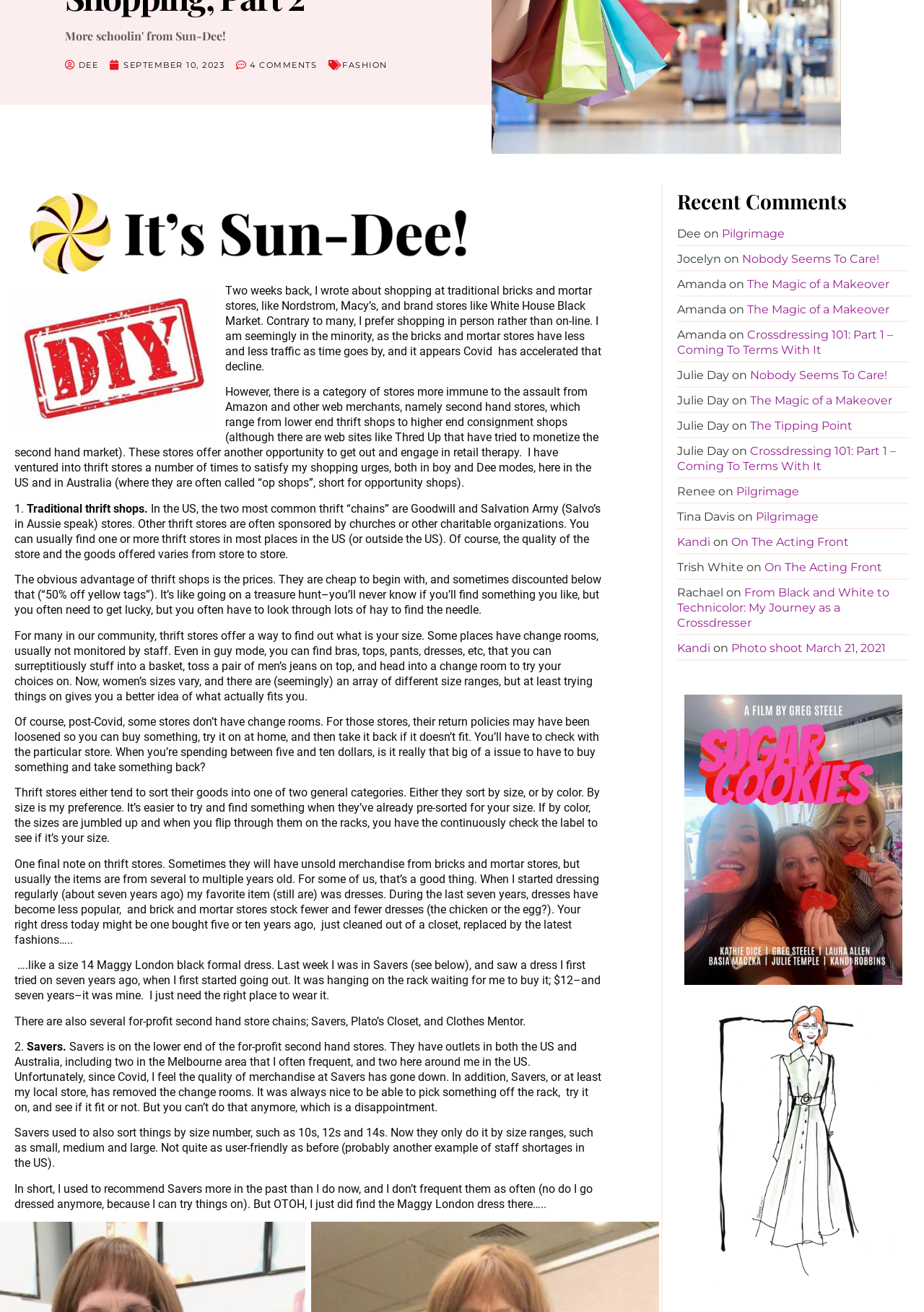Determine the bounding box for the HTML element described here: "Print Recipe". The coordinates should be given as [left, top, right, bottom] with each number being a float between 0 and 1.

None